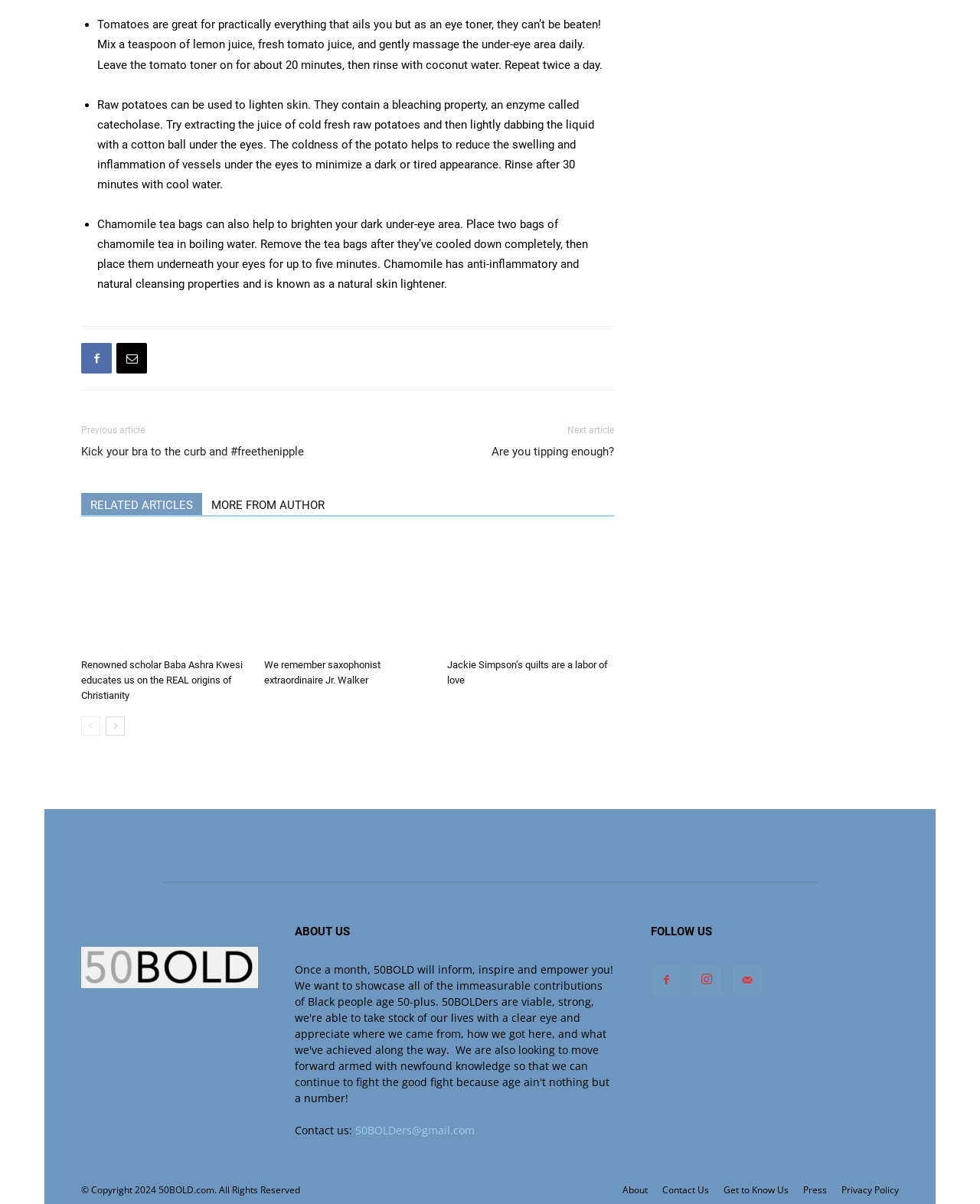What is the function of catecholase in potatoes?
Answer the question with as much detail as possible.

The article mentions that raw potatoes contain an enzyme called catecholase, which has a bleaching property. This property helps to lighten skin and reduce dark circles under the eyes.